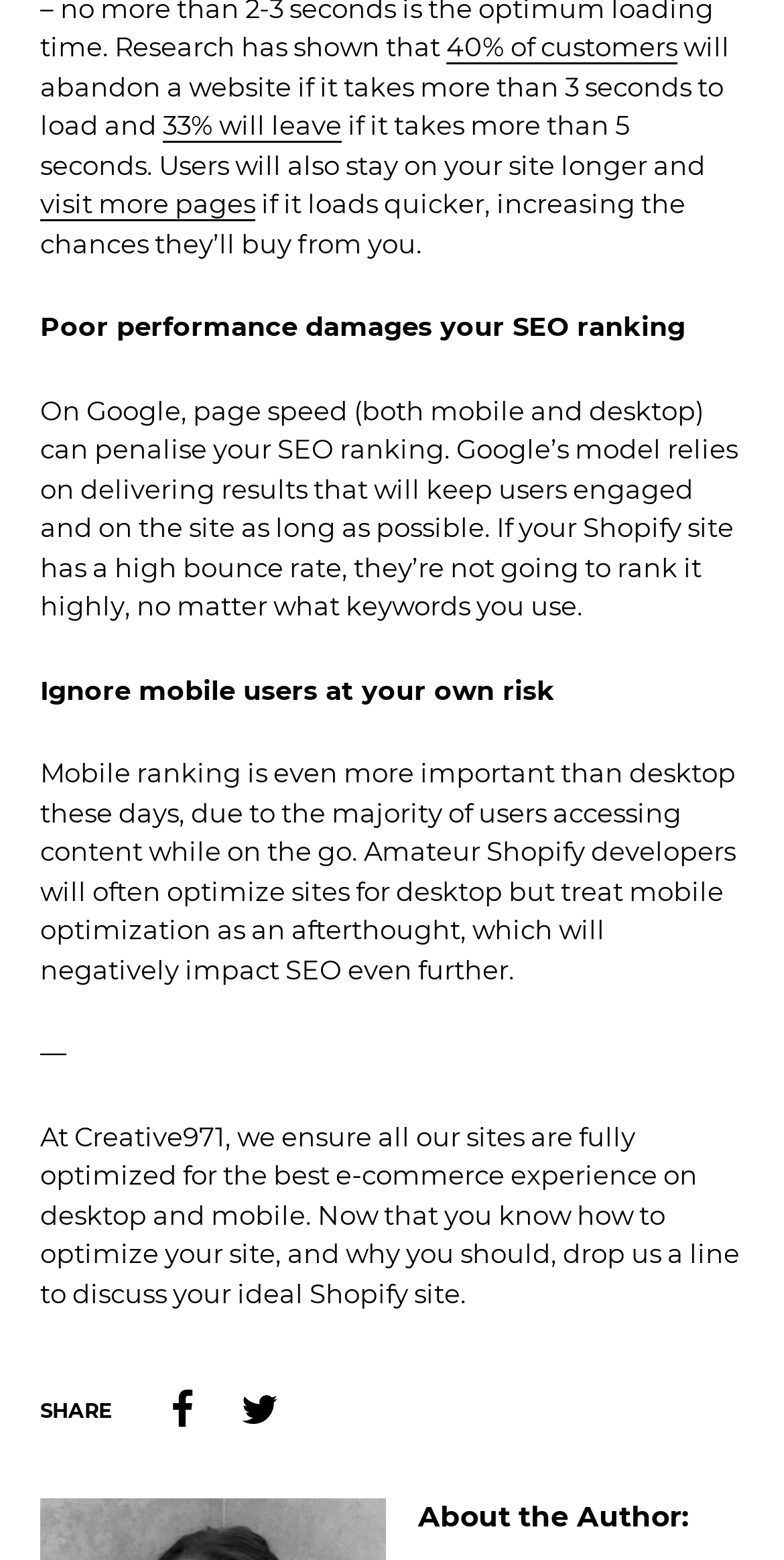Using the description "Croydon Caving Club", predict the bounding box of the relevant HTML element.

None